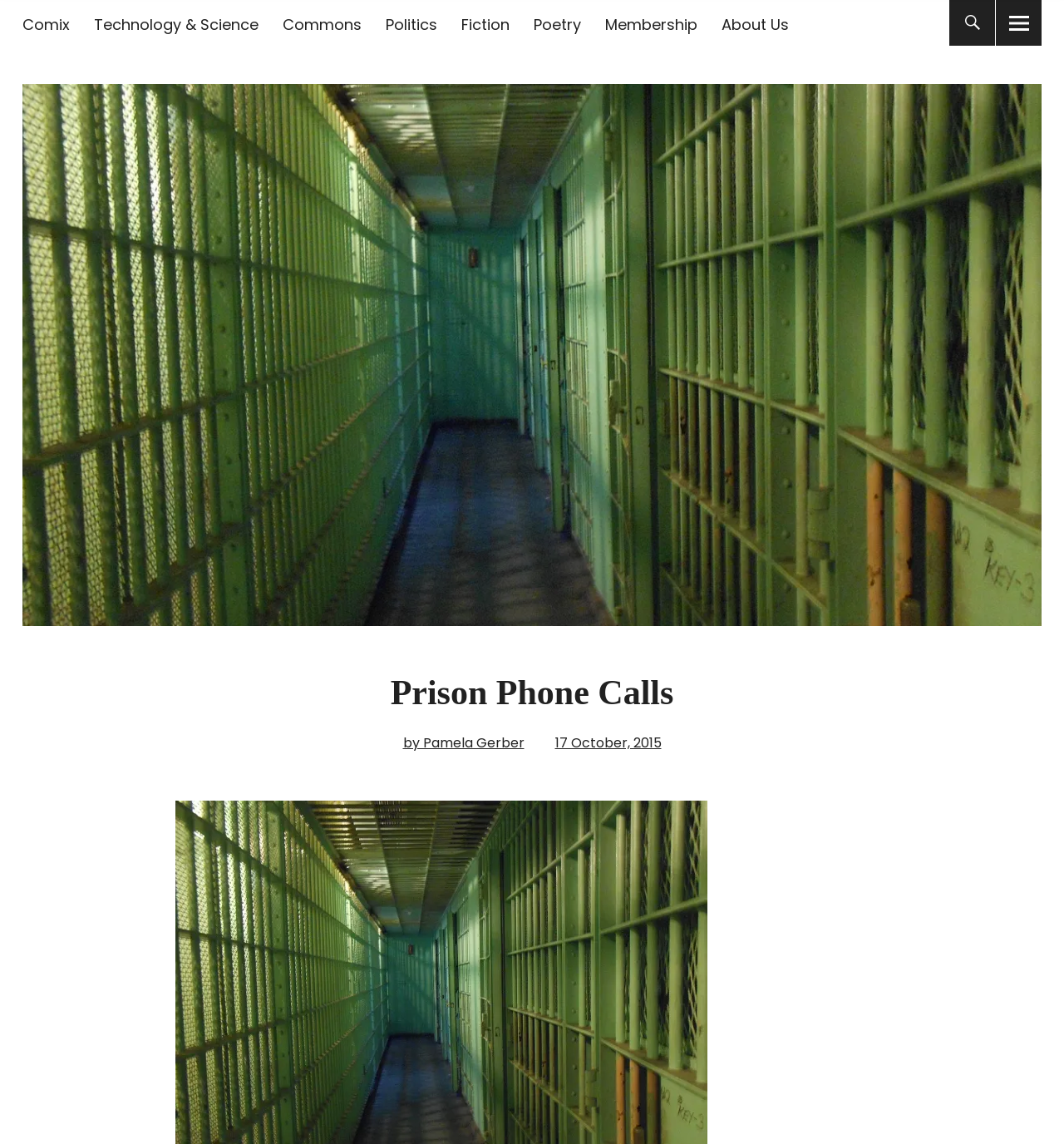Please mark the clickable region by giving the bounding box coordinates needed to complete this instruction: "check Membership page".

[0.568, 0.012, 0.655, 0.031]